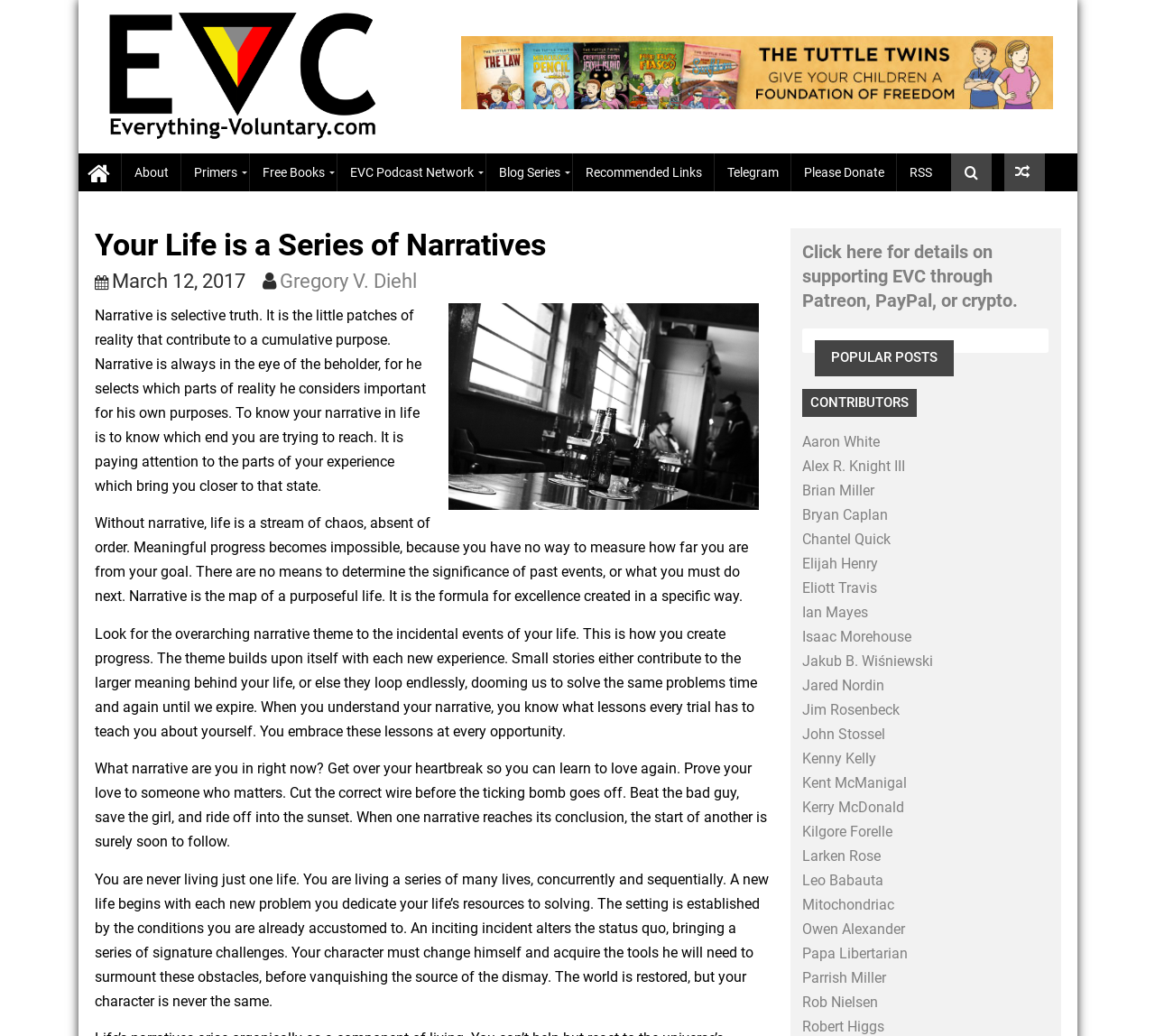From the given element description: "Recommended Links", find the bounding box for the UI element. Provide the coordinates as four float numbers between 0 and 1, in the order [left, top, right, bottom].

[0.551, 0.165, 0.687, 0.206]